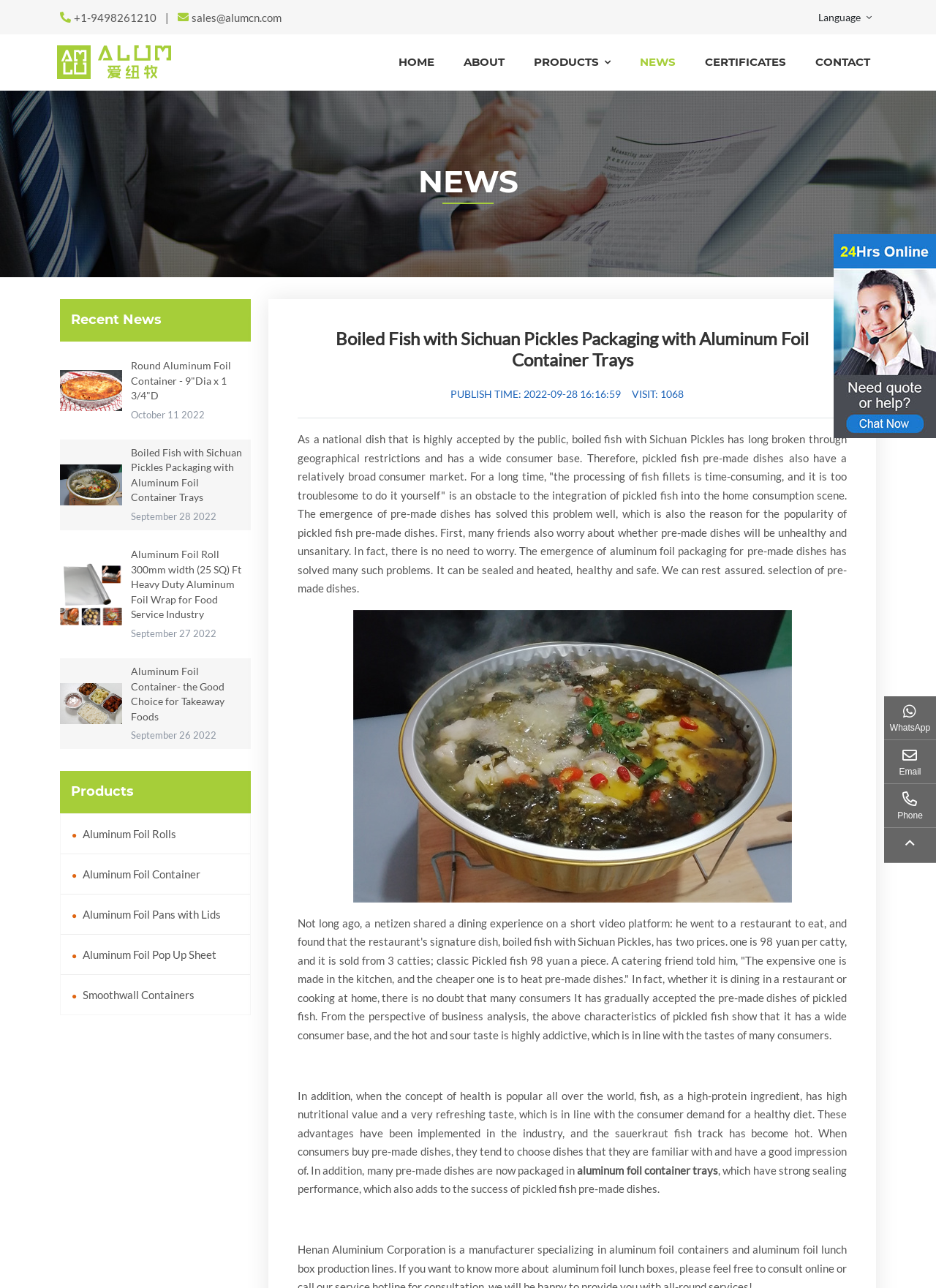Please determine the bounding box coordinates of the section I need to click to accomplish this instruction: "Go to the home page".

None